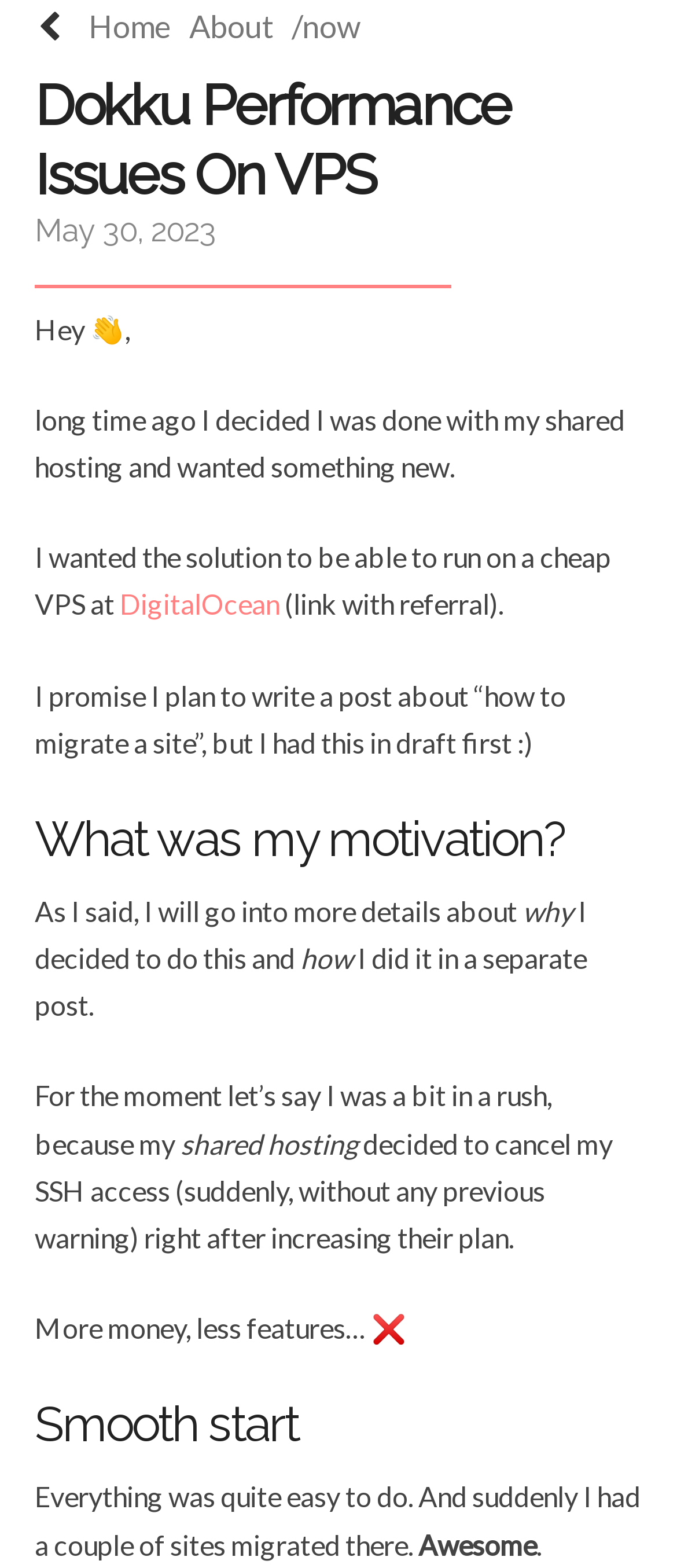Write a detailed summary of the webpage.

The webpage is about the author's experience with Dokku performance issues on a Virtual Private Server (VPS). At the top, there are four links: an empty link, "Home", "About", and "/now". Below these links, there is a header section with the title "Dokku Performance Issues On VPS" and a date "May 30, 2023". 

The main content of the webpage starts with a greeting "Hey 👋," followed by a paragraph of text explaining the author's motivation for switching from shared hosting to a VPS. The text mentions DigitalOcean, a cloud infrastructure provider, with a referral link. 

The next section is headed "What was my motivation?" and continues the author's explanation of their decision to switch. The text is divided into several paragraphs, with headings "Smooth start" and "More money, less features… ❌". The author describes their experience with their previous shared hosting provider, who suddenly canceled their SSH access and increased their plan prices. 

Throughout the webpage, there are no images except for an empty image at the top. The text is organized into sections with clear headings, making it easy to follow the author's narrative.